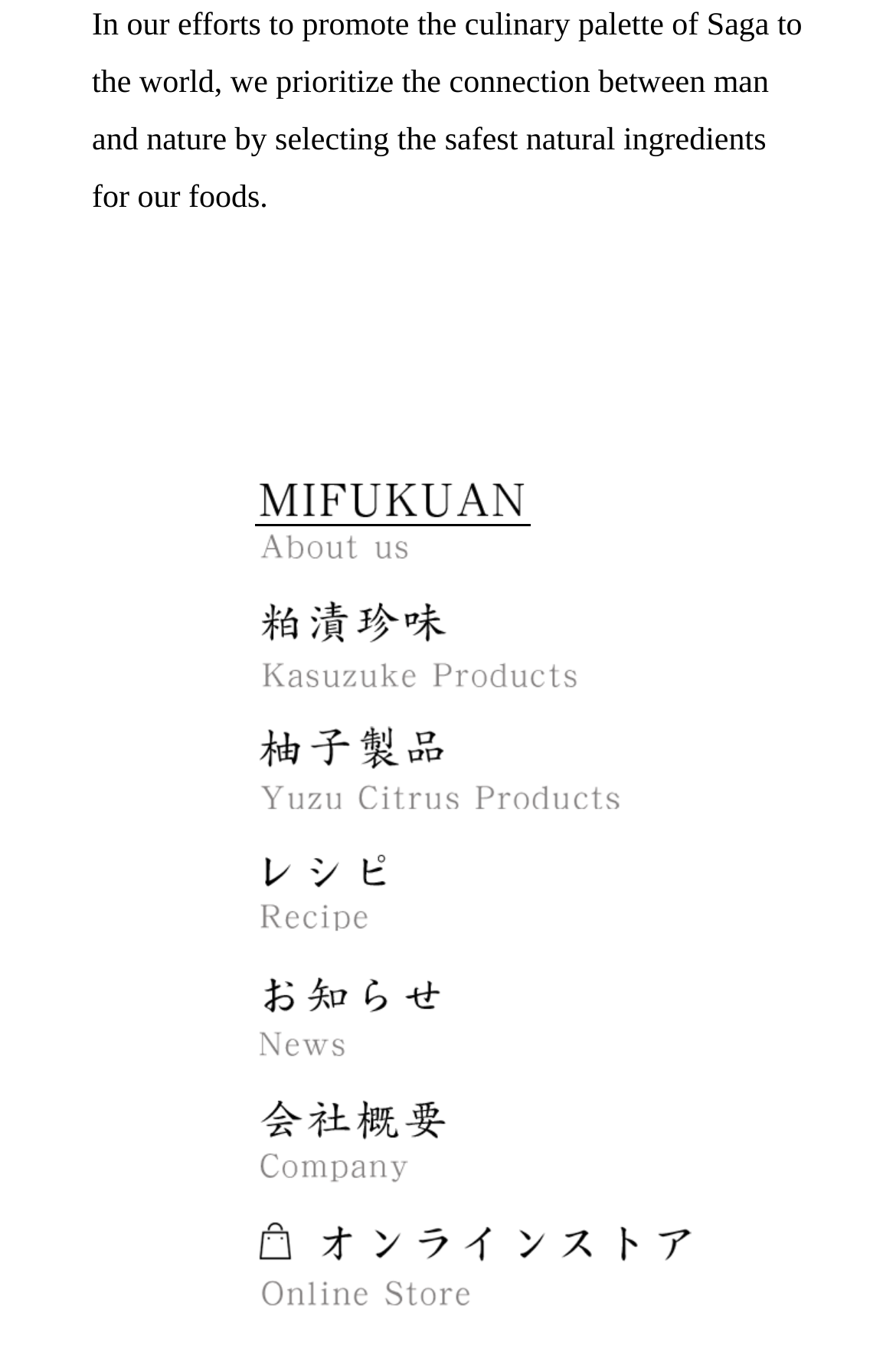How many main categories are there in the website's menu?
Use the information from the screenshot to give a comprehensive response to the question.

There are six main categories in the website's menu, which are 'About us', 'Kasuzuke Products', 'Yuzu Citrus Products', 'Recipe', 'News', and 'Company', as indicated by the links on the webpage.